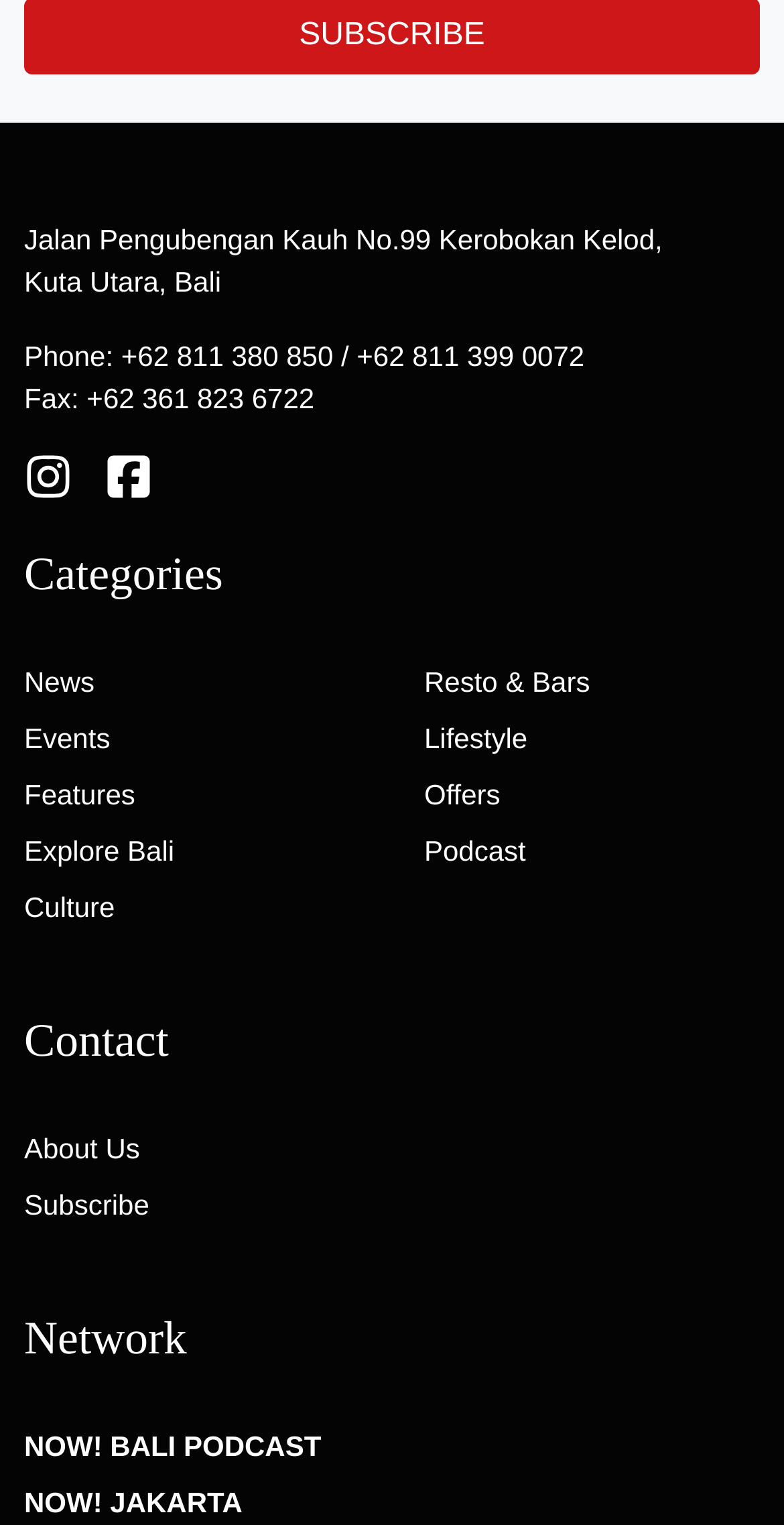What social media platforms are linked?
Utilize the information in the image to give a detailed answer to the question.

I found the social media links by looking at the link elements with images, which indicate that the webpage is linked to Instagram and Facebook.